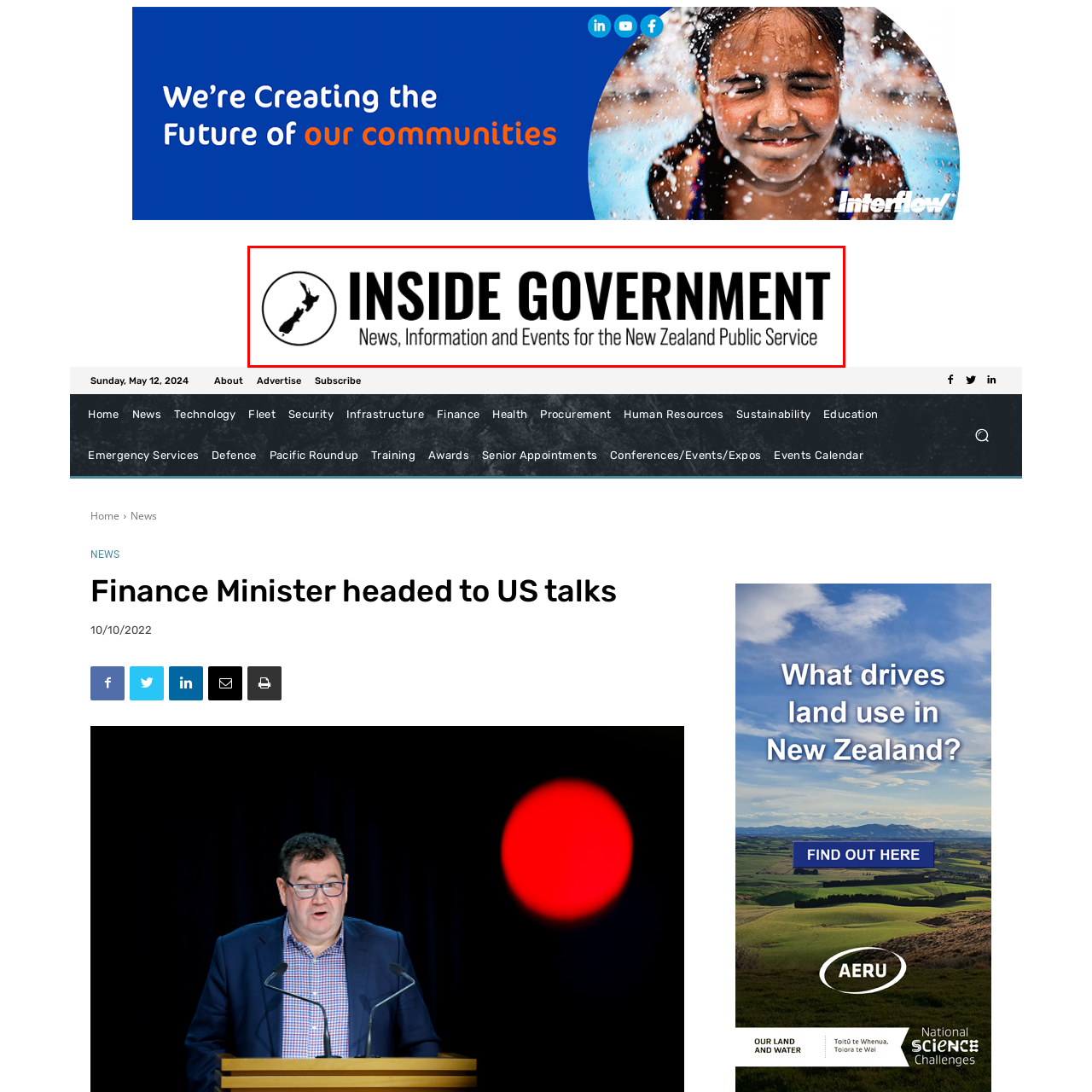What is the focus of the publication?
Inspect the image area outlined by the red bounding box and deliver a detailed response to the question, based on the elements you observe.

The caption states that the publication's focus is on government affairs, which is reflected in its commitment to delivering relevant updates and resources for public service professionals in New Zealand.